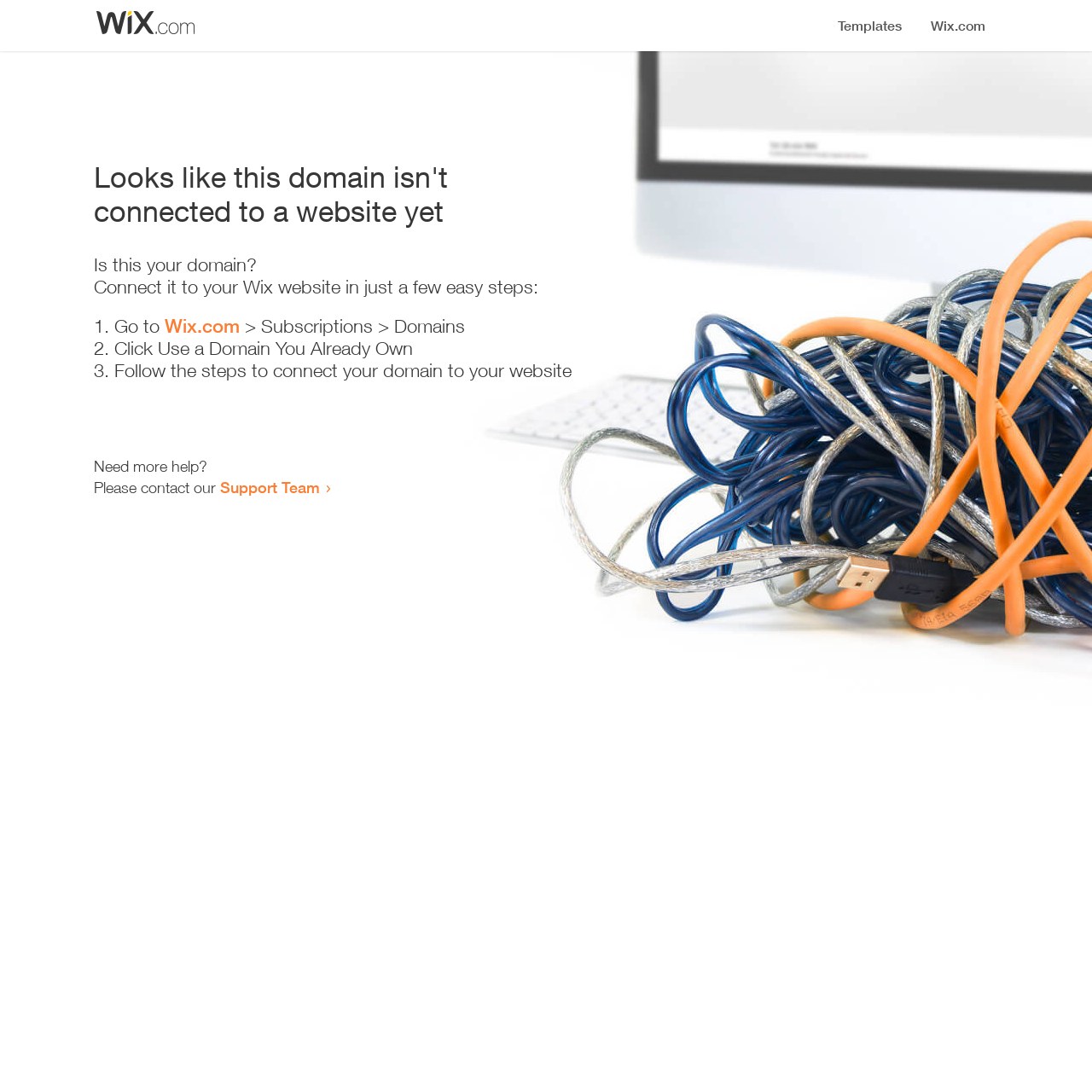What is the purpose of this webpage?
Refer to the image and provide a detailed answer to the question.

The webpage appears to be a guide for connecting a domain to a website, providing step-by-step instructions and support options for users who need help with the process.